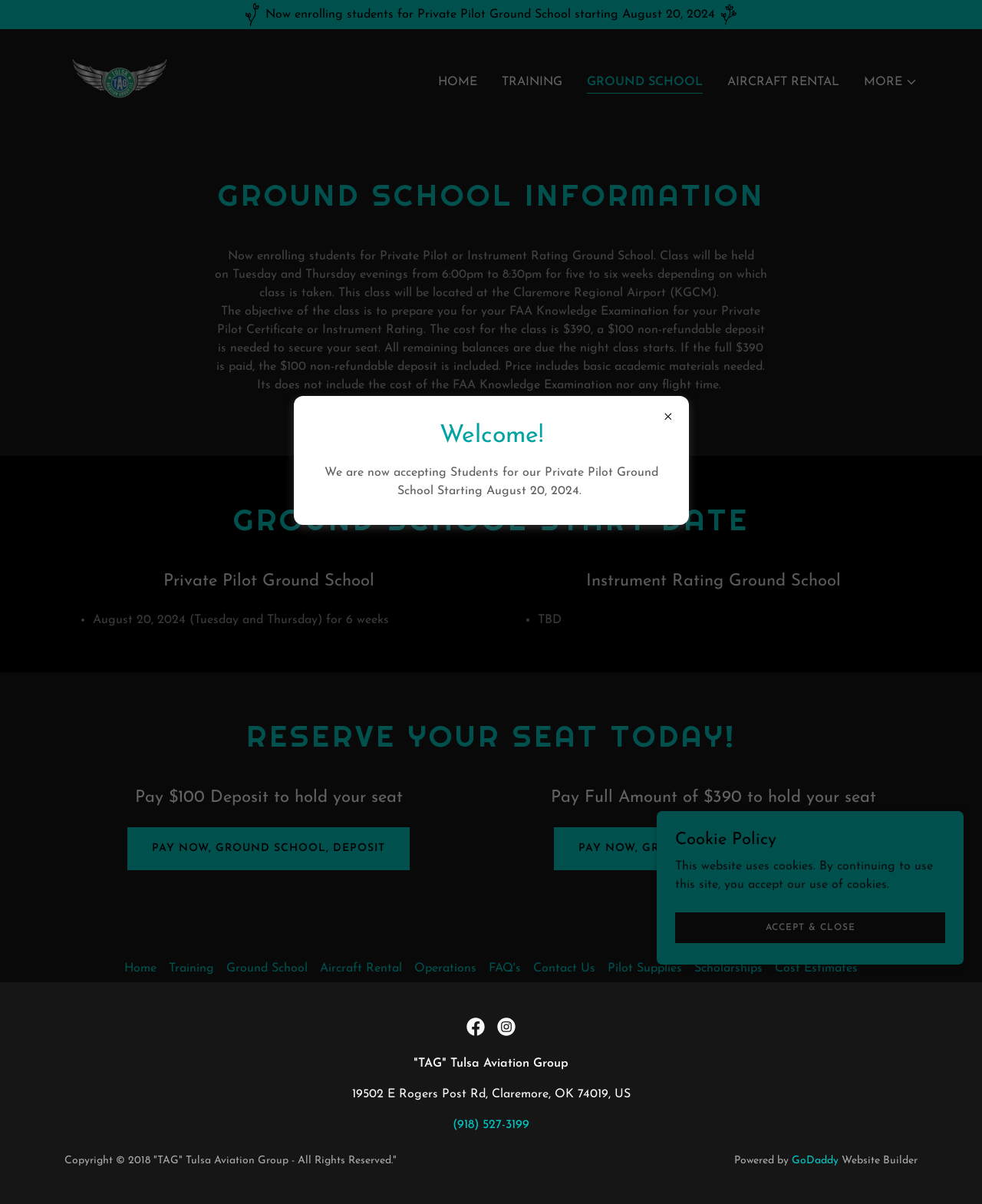Extract the bounding box coordinates for the UI element described by the text: "Home". The coordinates should be in the form of [left, top, right, bottom] with values between 0 and 1.

[0.441, 0.057, 0.491, 0.08]